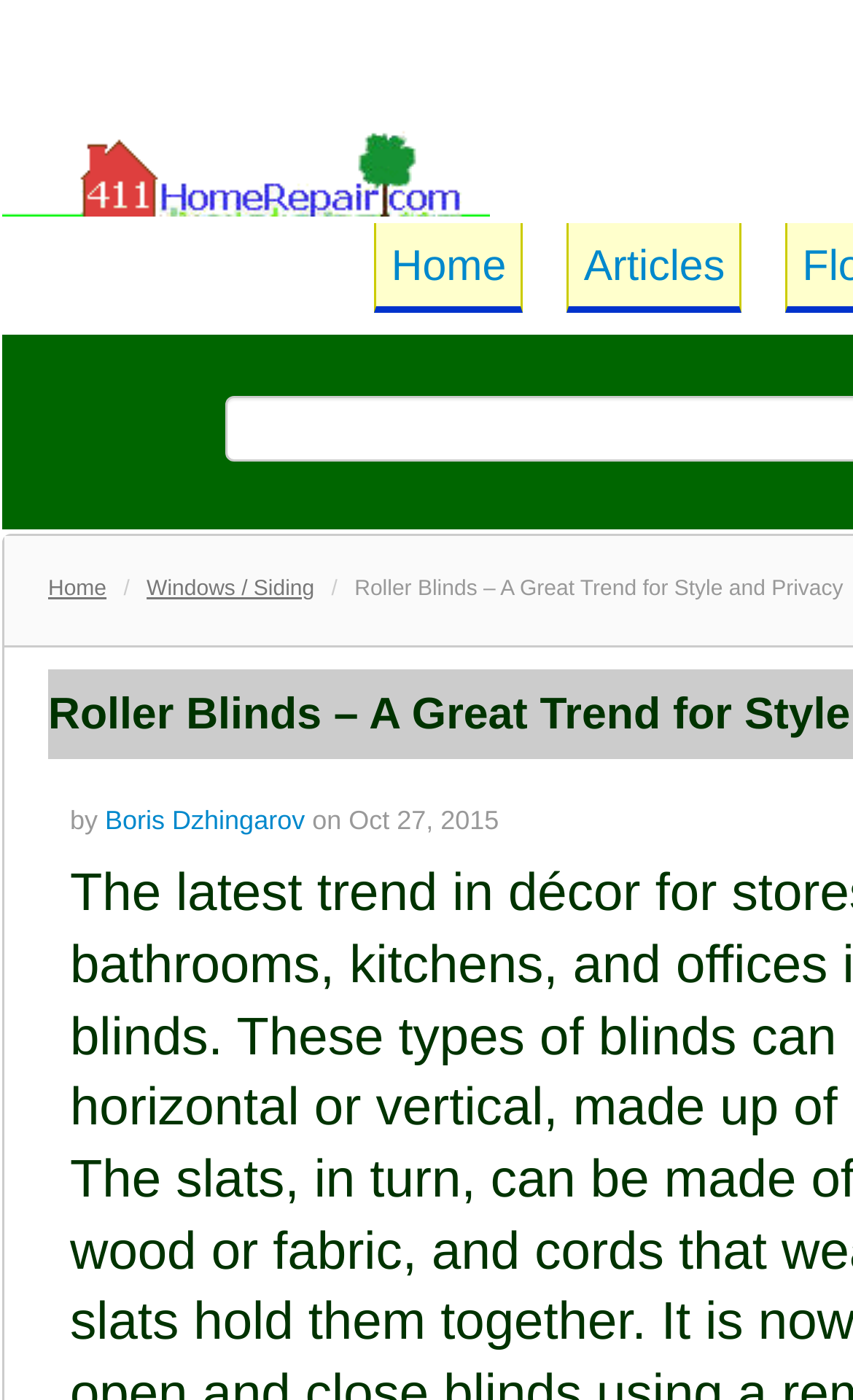Please provide a one-word or phrase answer to the question: 
What is the topic of the latest article?

Windows / Siding